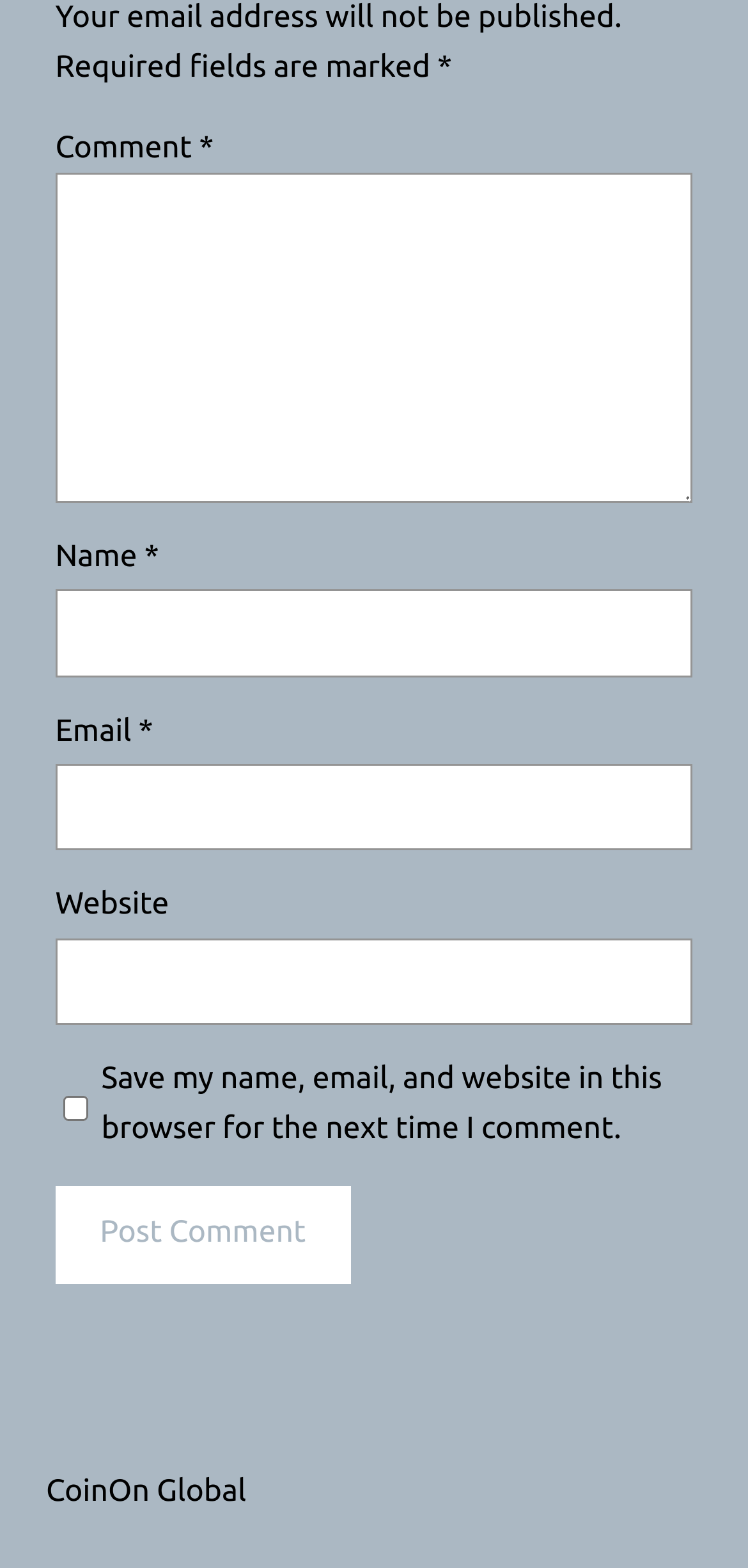Provide your answer in one word or a succinct phrase for the question: 
How many links are at the bottom of the page?

1